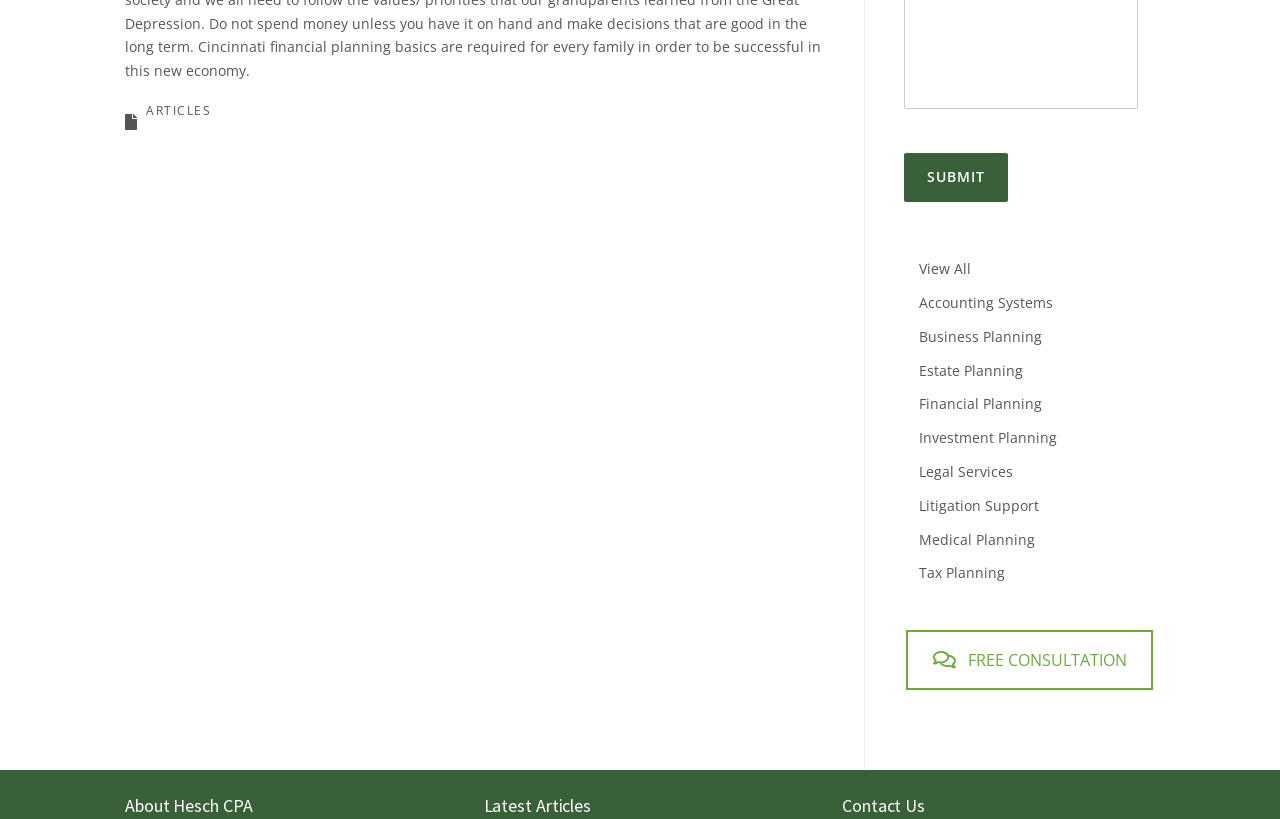Please provide the bounding box coordinates for the UI element as described: "View All". The coordinates must be four floats between 0 and 1, represented as [left, top, right, bottom].

[0.706, 0.308, 0.902, 0.349]